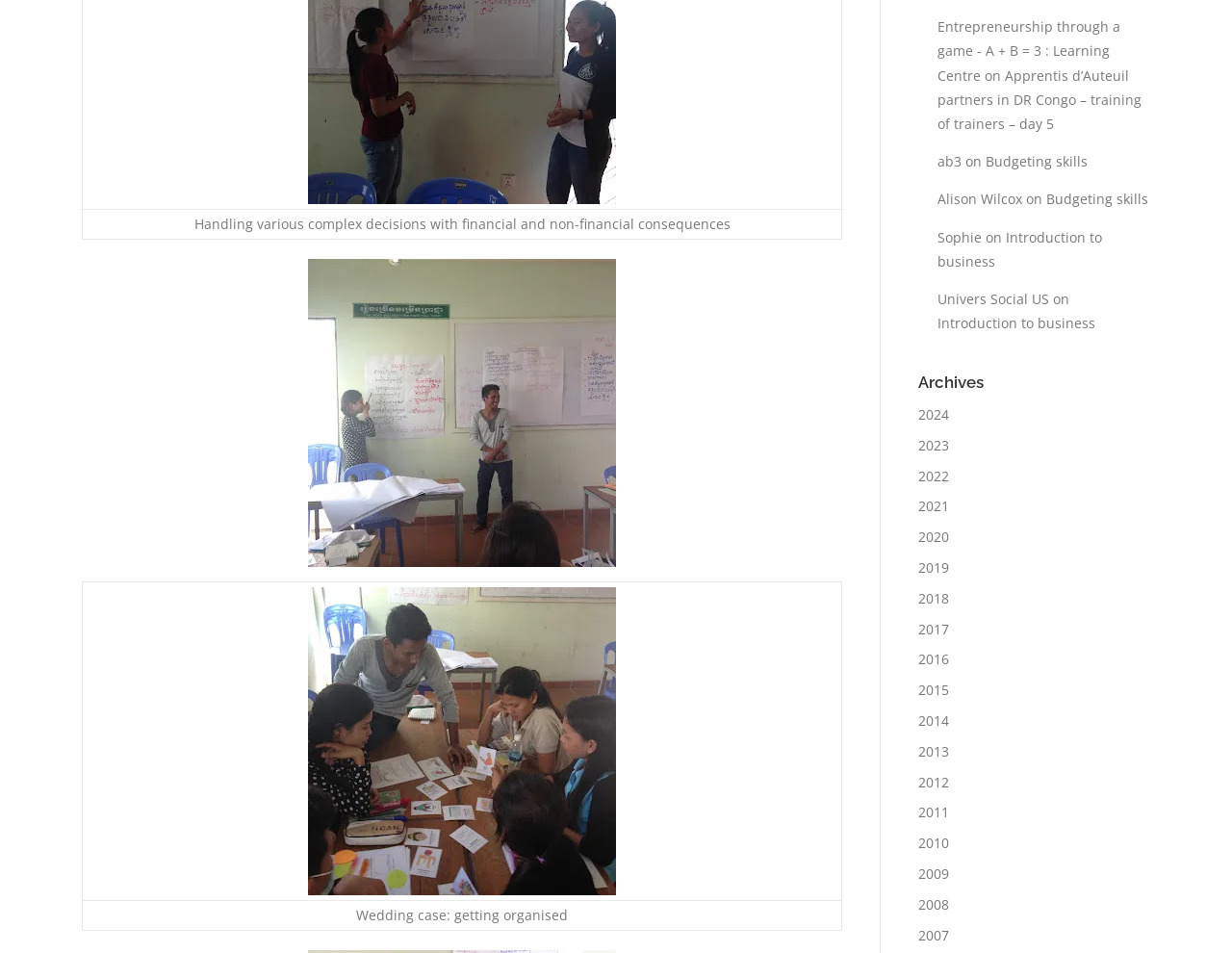Extract the bounding box of the UI element described as: "Introduction to business".

[0.761, 0.329, 0.889, 0.349]